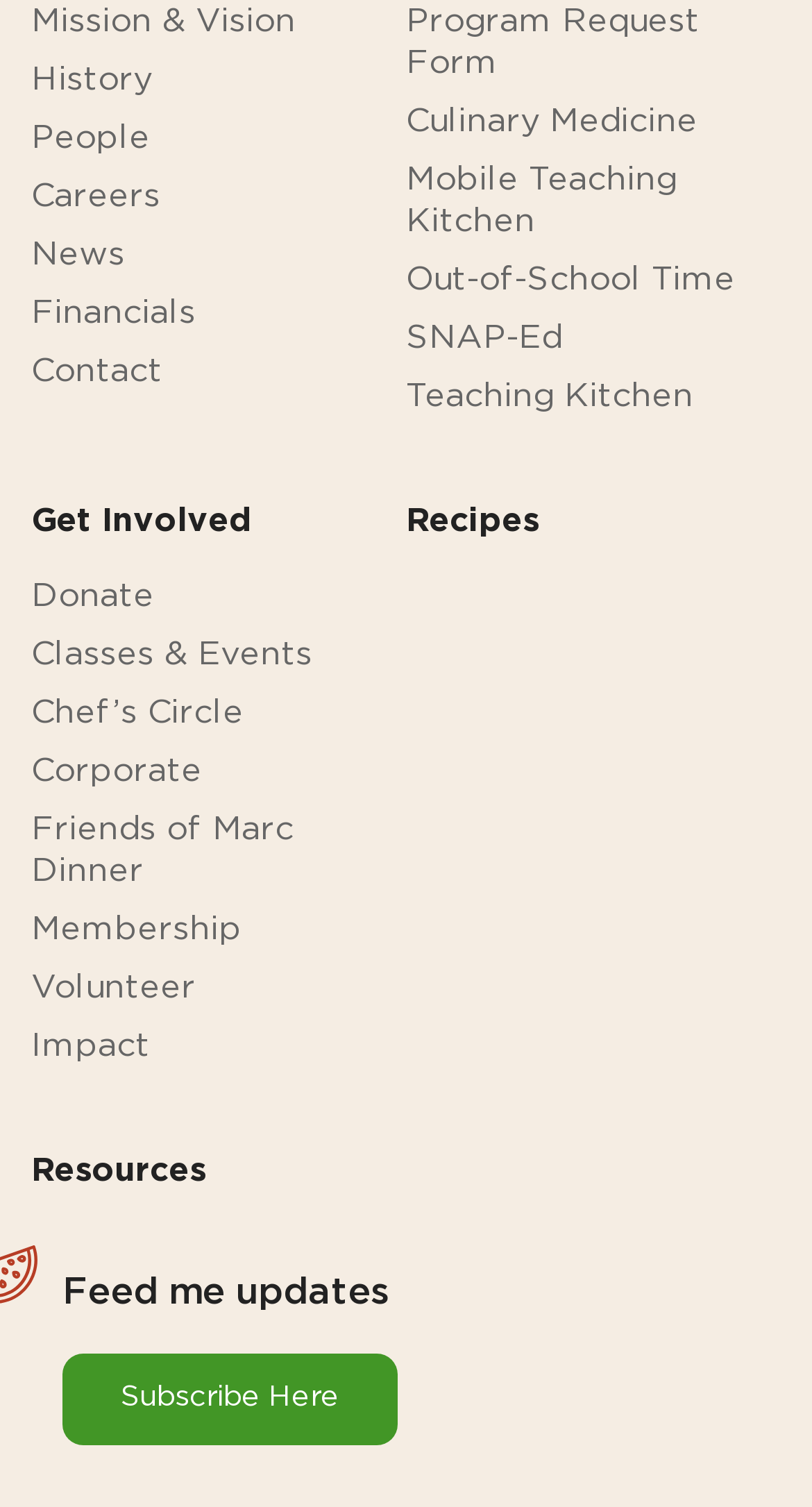Use a single word or phrase to answer the question:
What is the last link on the right side of the webpage?

Subscribe Here